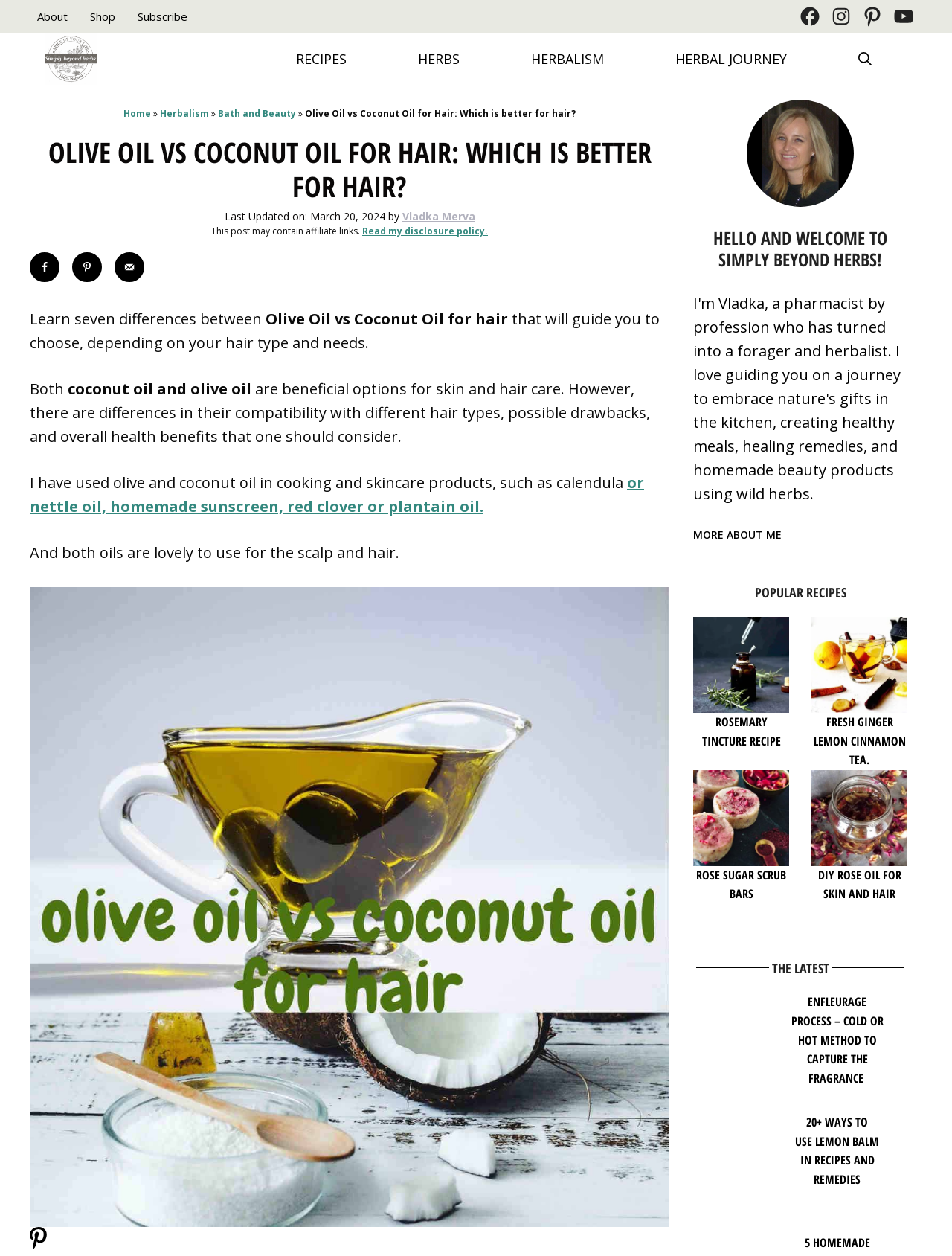Identify the bounding box of the HTML element described as: "FRESH GINGER LEMON CINNAMON TEA.".

[0.854, 0.568, 0.951, 0.611]